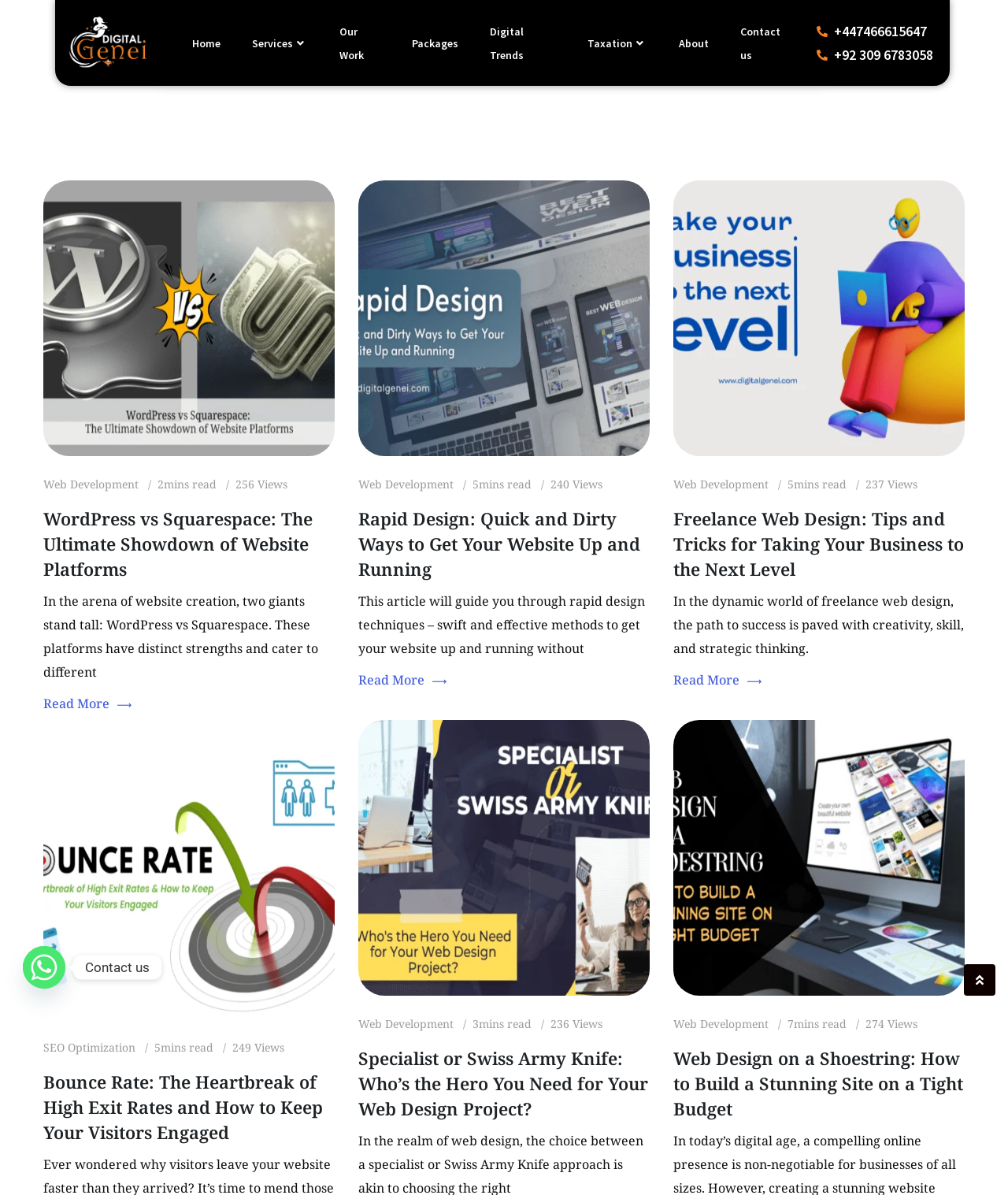Examine the screenshot and answer the question in as much detail as possible: What is the icon at the bottom right corner?

The icon at the bottom right corner of the webpage appears to be a Whatsapp icon, which suggests that the website provides a way to contact them through Whatsapp.